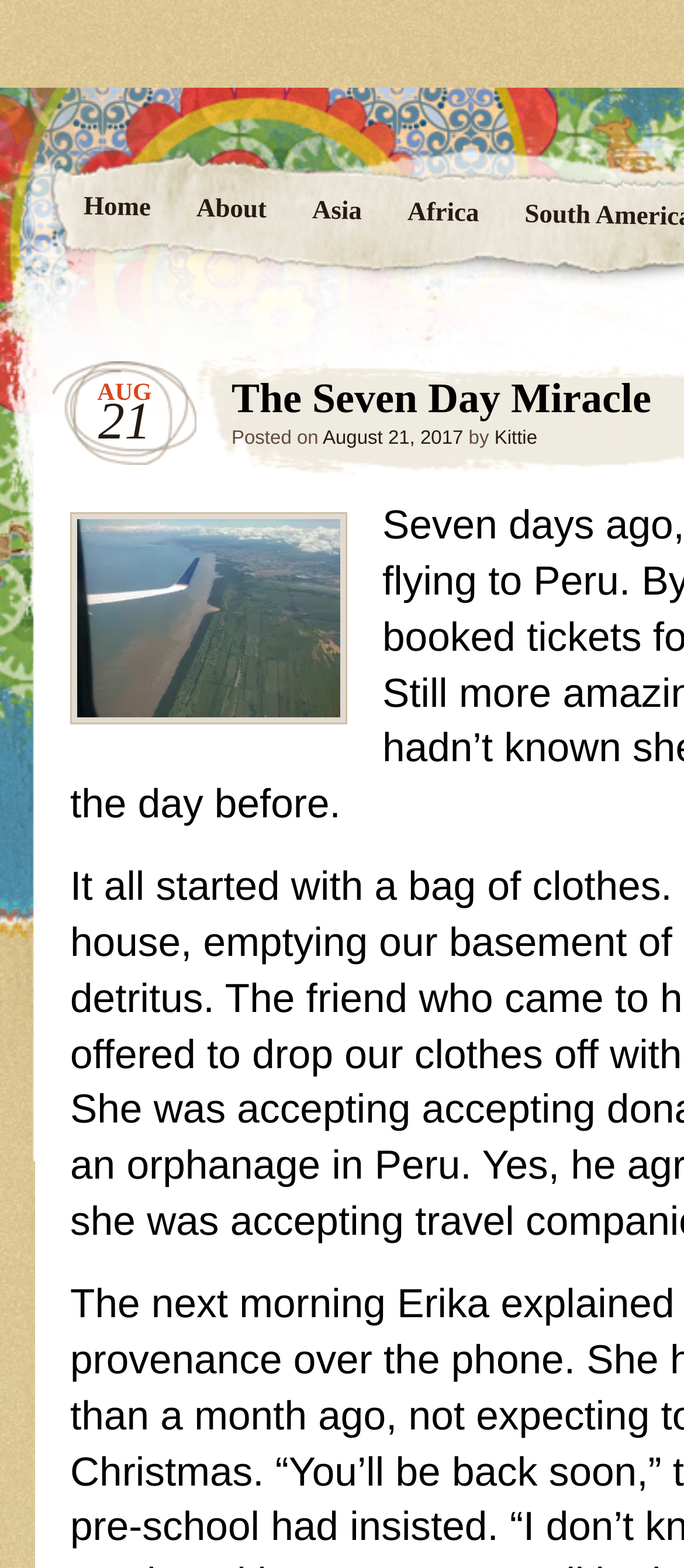What is the first menu item?
Based on the image, answer the question with as much detail as possible.

By examining the navigation menu, I found that the first item is 'Home', which is a link element located at the top-left corner of the webpage.